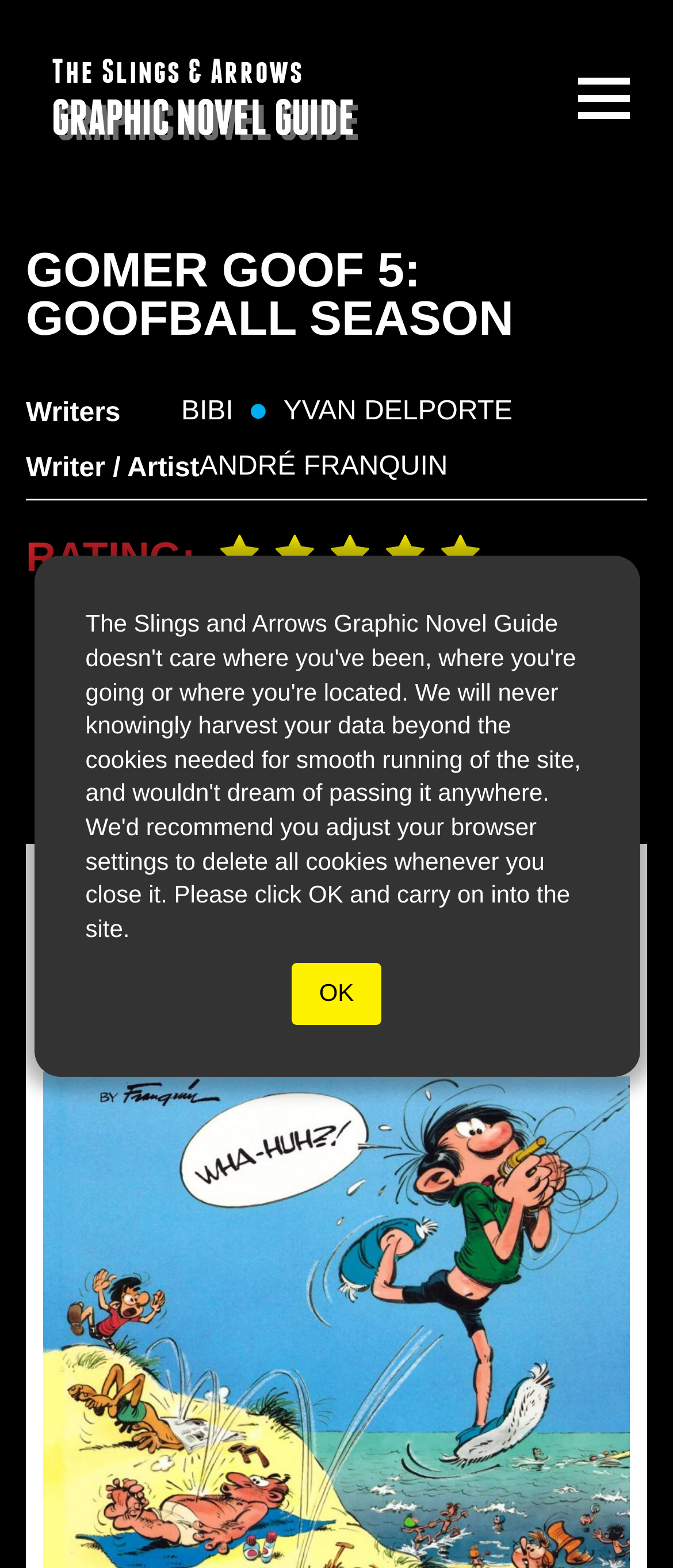Given the element description: "Yvan Delporte", predict the bounding box coordinates of this UI element. The coordinates must be four float numbers between 0 and 1, given as [left, top, right, bottom].

[0.421, 0.253, 0.762, 0.272]